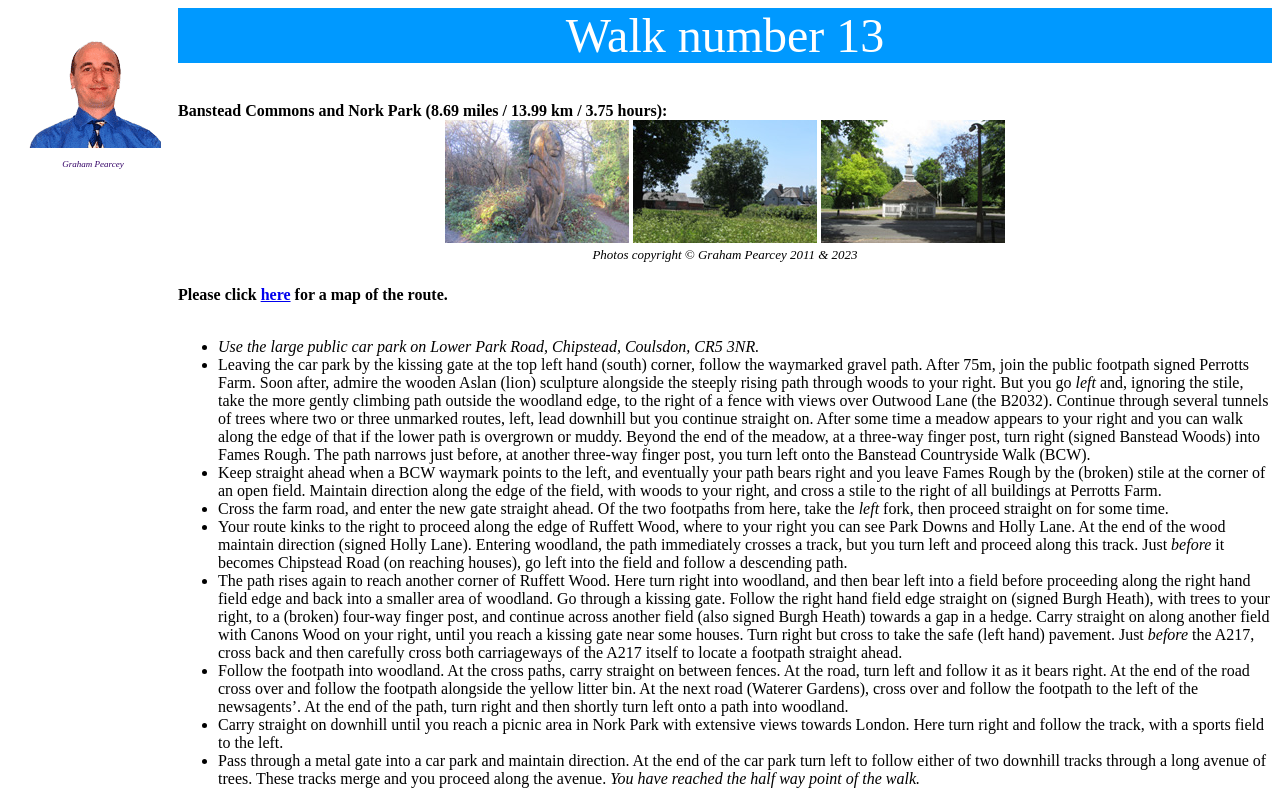What is the distance of the walk?
Please give a well-detailed answer to the question.

The distance of the walk is 8.69 miles, as indicated by the text 'Banstead Commons and Nork Park (8.69 miles / 13.99 km / 3.75 hours):' in the layout table row, which provides information about the walk.